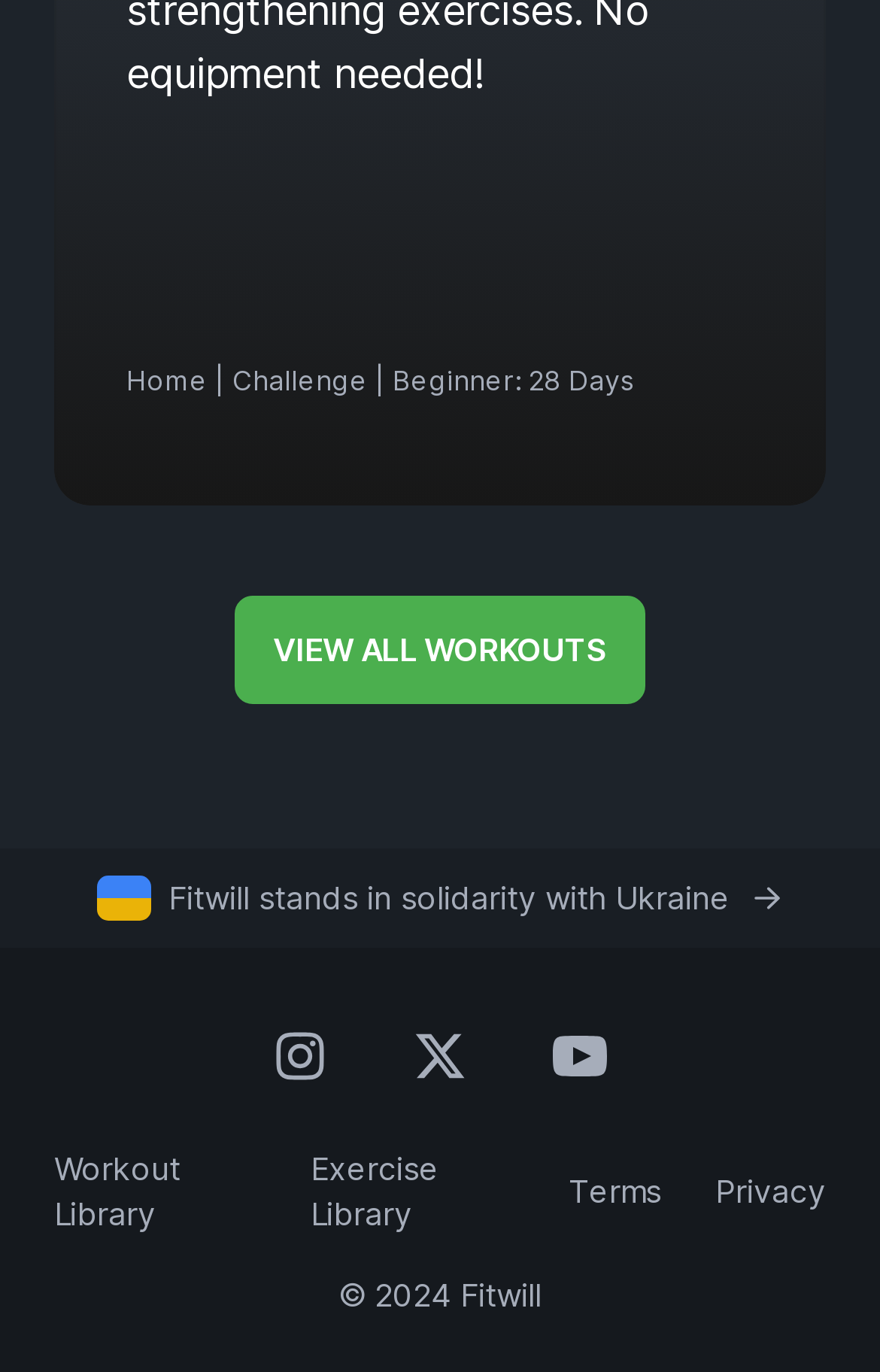Kindly determine the bounding box coordinates of the area that needs to be clicked to fulfill this instruction: "Read latest news".

None